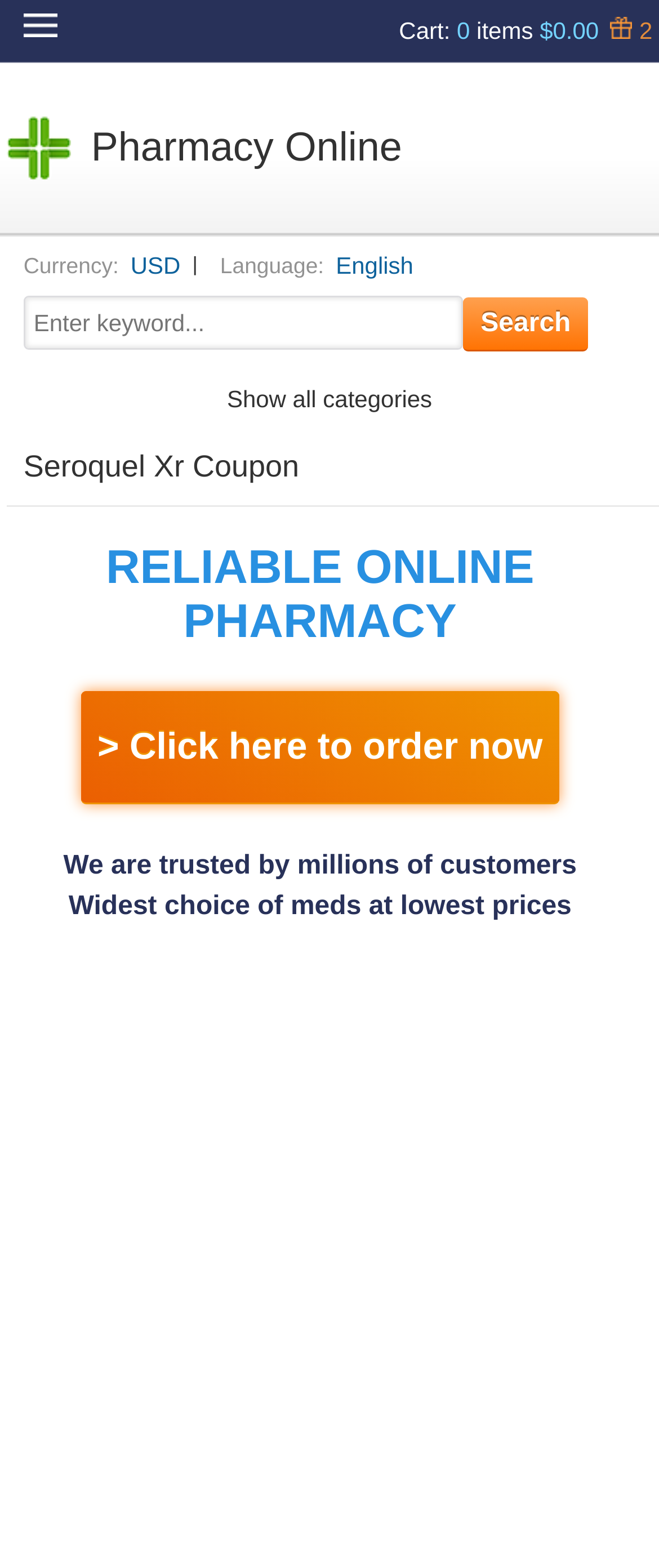Utilize the information from the image to answer the question in detail:
What is the name of the online pharmacy?

The name of the online pharmacy can be found in the top left section of the webpage, where it says 'Pharmacy Online' with a link to the pharmacy's website.